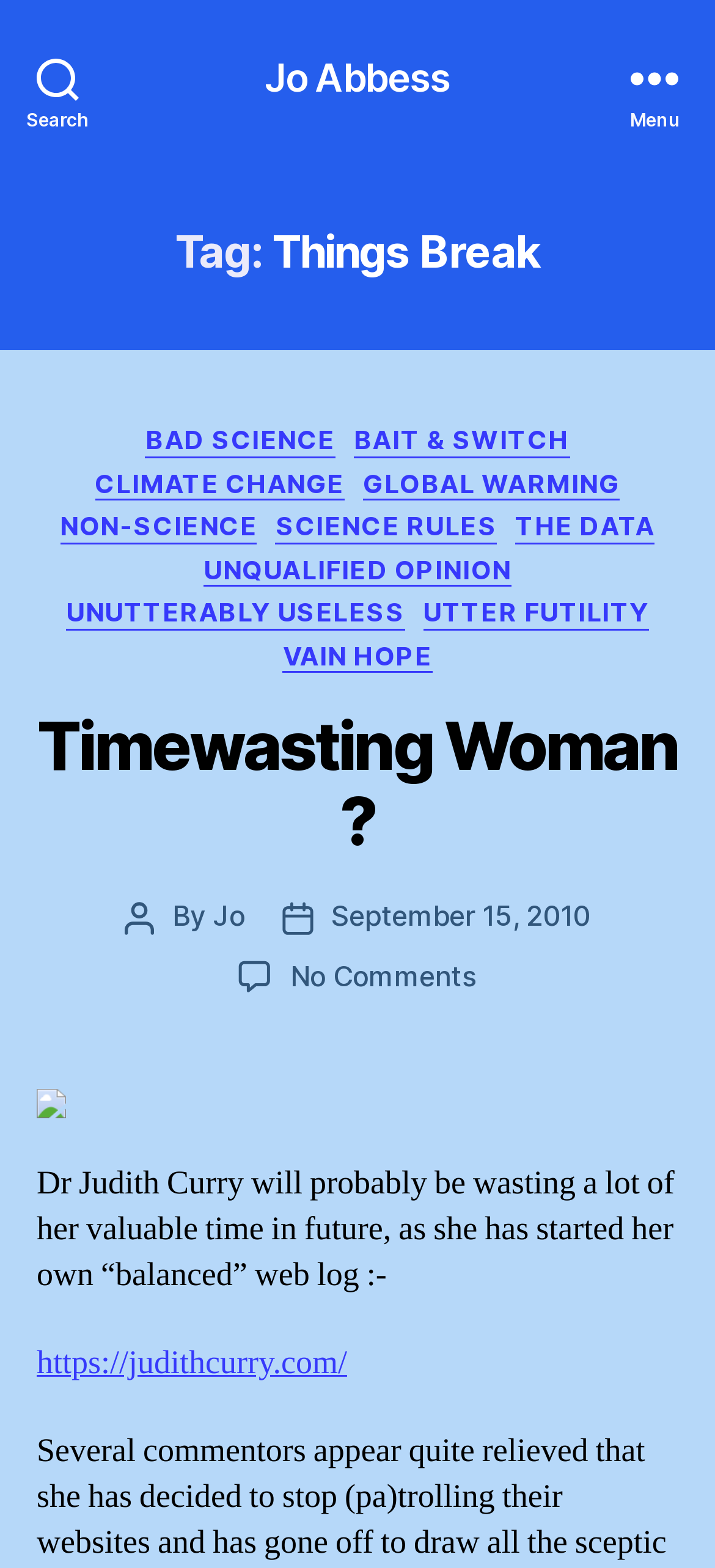Using the information in the image, give a comprehensive answer to the question: 
What is the title of the post?

The answer can be found by looking at the heading of the post, which says 'Timewasting Woman?'.